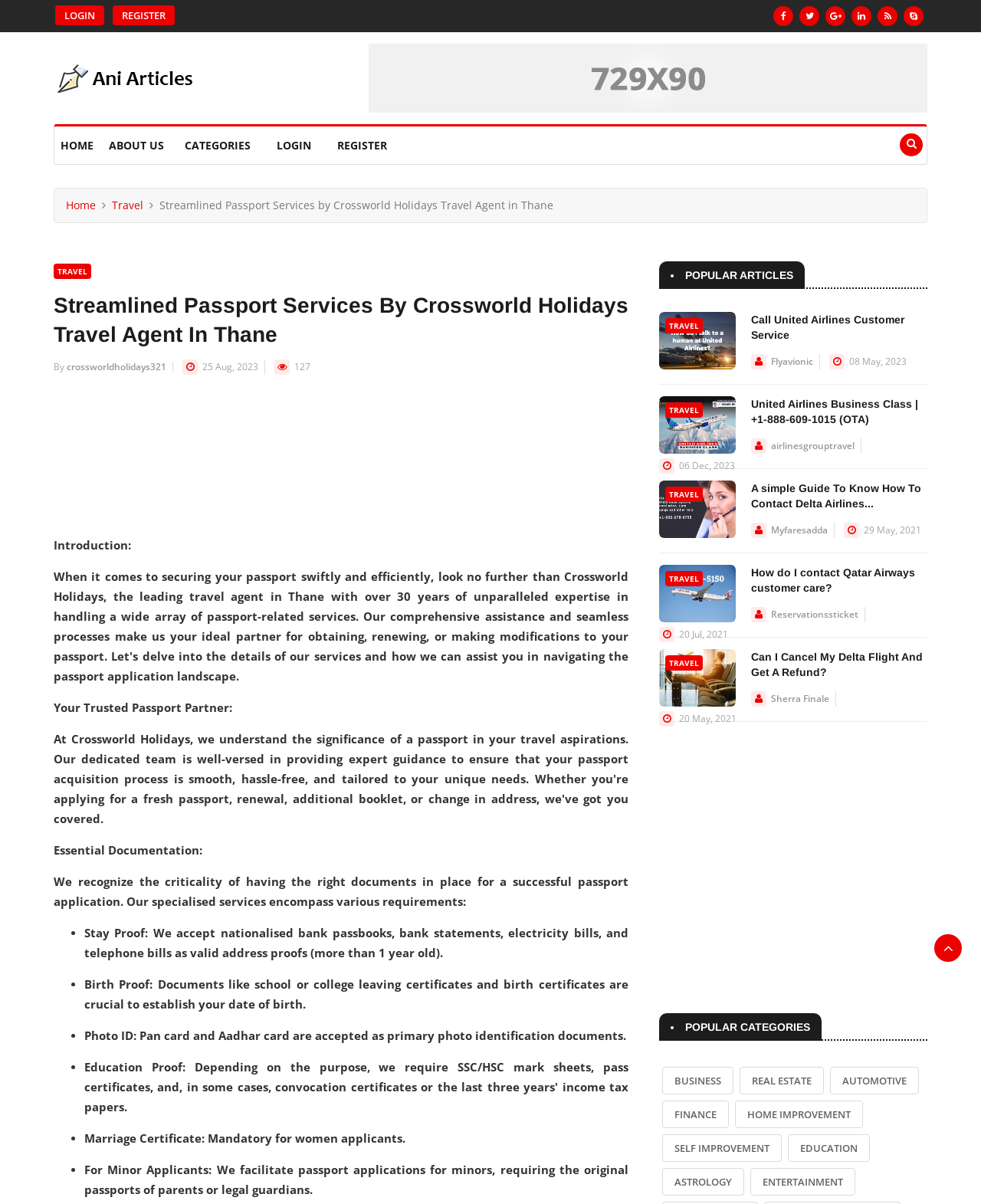Based on the description "Call United Airlines Customer Service", find the bounding box of the specified UI element.

[0.766, 0.26, 0.922, 0.283]